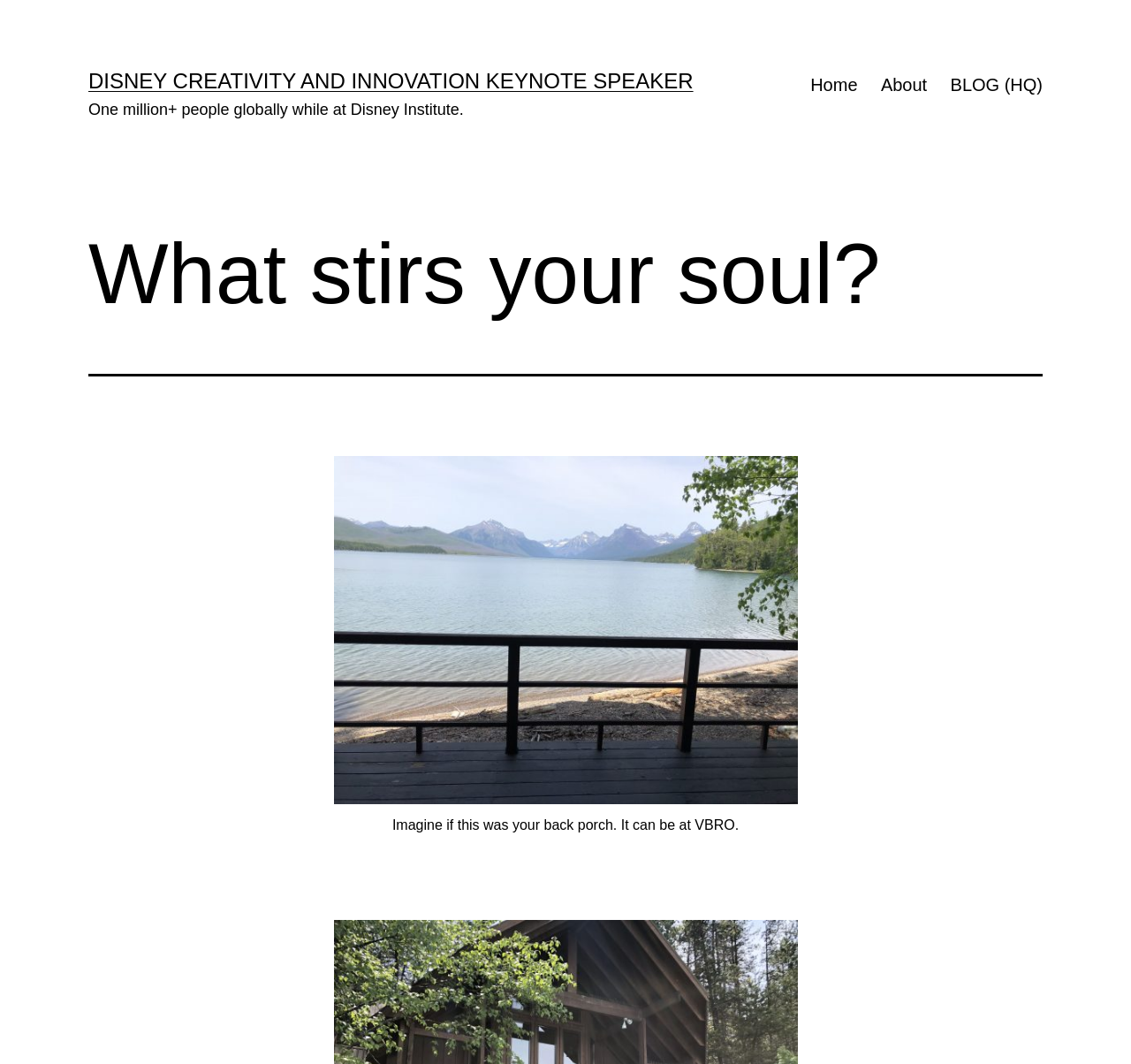Locate the bounding box of the user interface element based on this description: "About".

[0.769, 0.06, 0.83, 0.101]